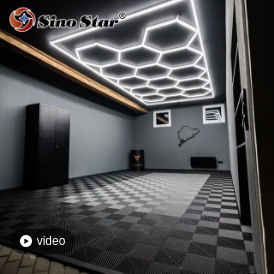What is the branding visible in the image? Based on the image, give a response in one word or a short phrase.

Sino Star